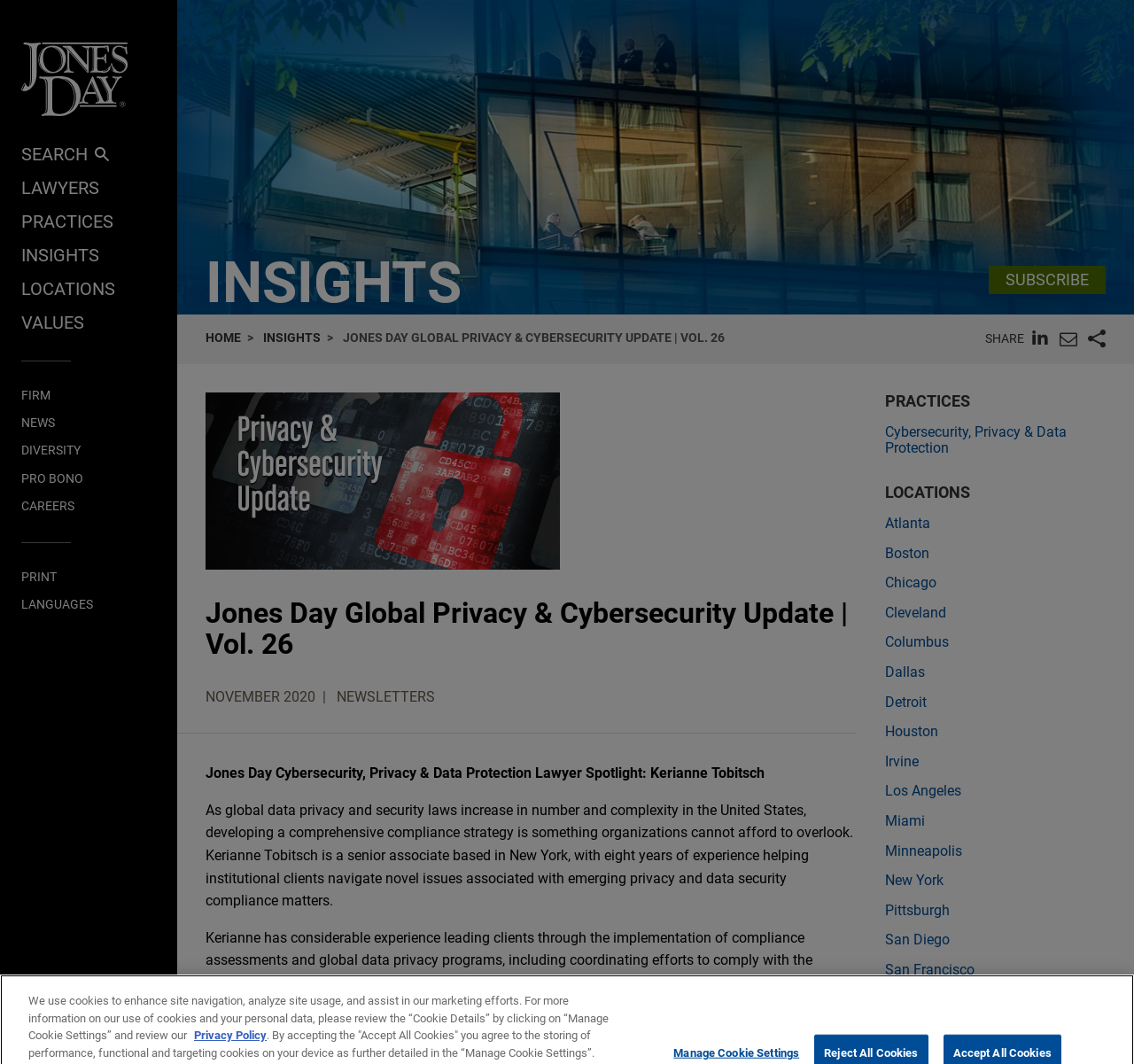Locate the bounding box coordinates of the element that needs to be clicked to carry out the instruction: "Subscribe to the newsletter". The coordinates should be given as four float numbers ranging from 0 to 1, i.e., [left, top, right, bottom].

[0.872, 0.249, 0.975, 0.277]